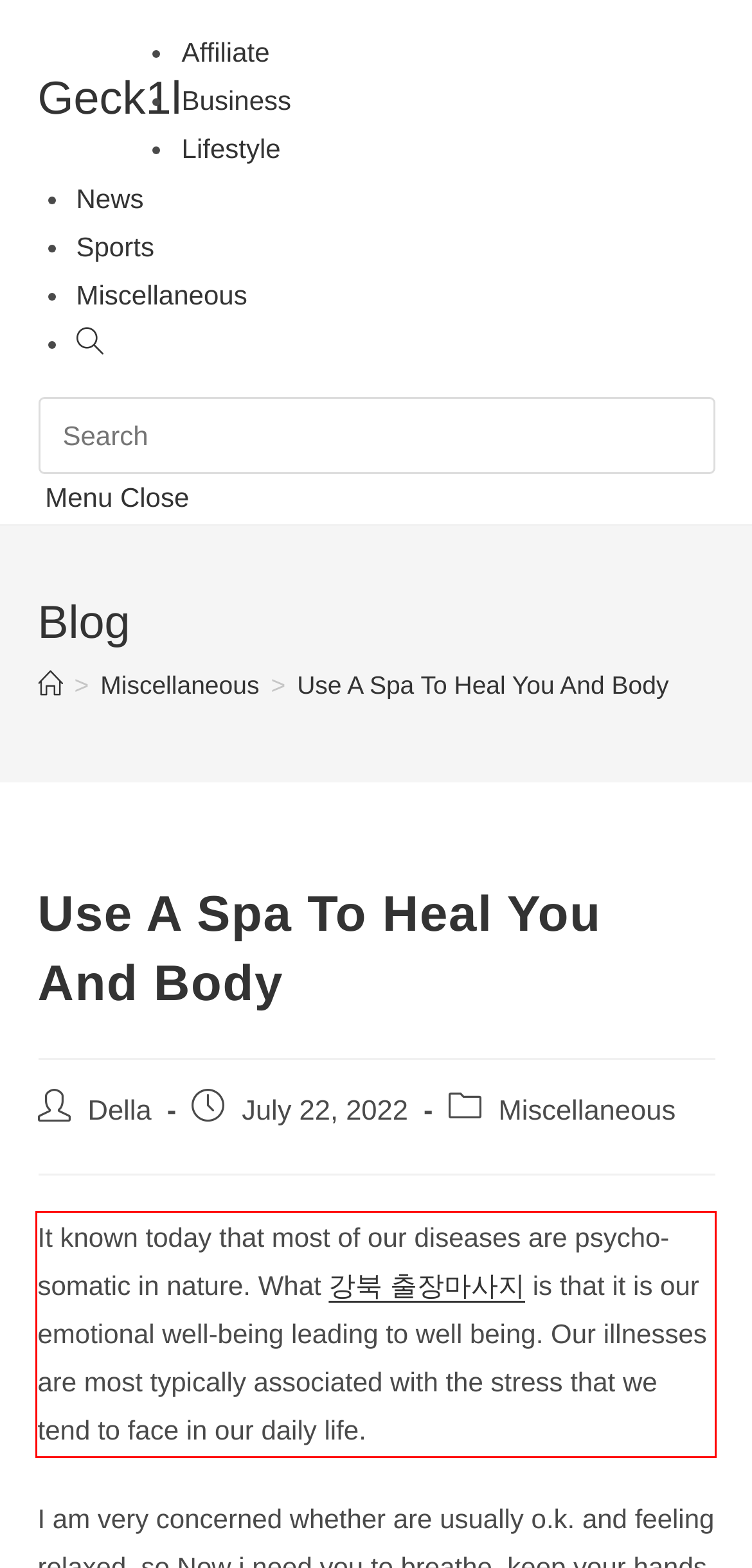Please perform OCR on the UI element surrounded by the red bounding box in the given webpage screenshot and extract its text content.

It known today that most of our diseases are psycho-somatic in nature. What 강북 출장마사지 is that it is our emotional well-being leading to well being. Our illnesses are most typically associated with the stress that we tend to face in our daily life.